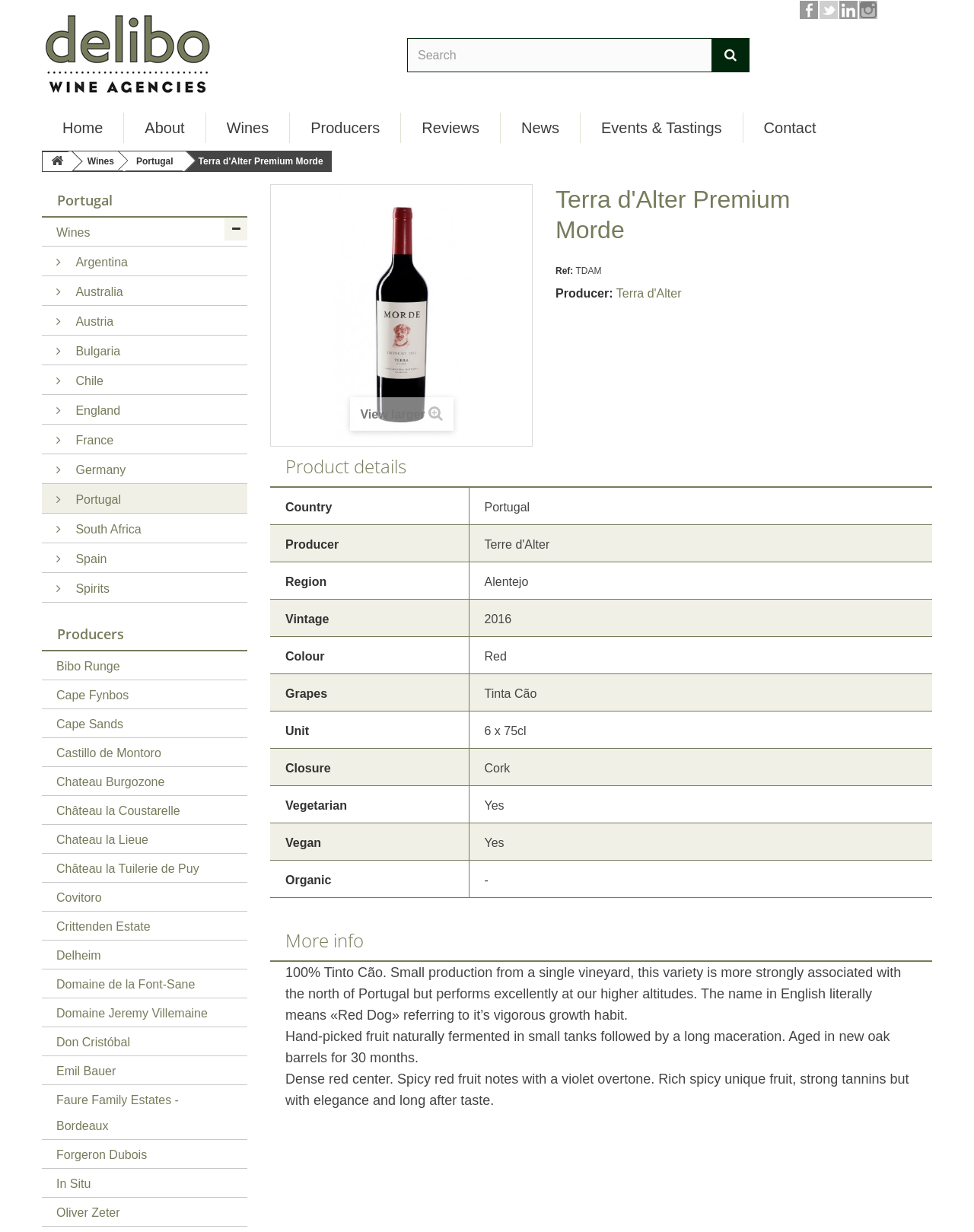Specify the bounding box coordinates of the area that needs to be clicked to achieve the following instruction: "View larger image of Terra d'Alter Morde".

[0.37, 0.331, 0.436, 0.341]